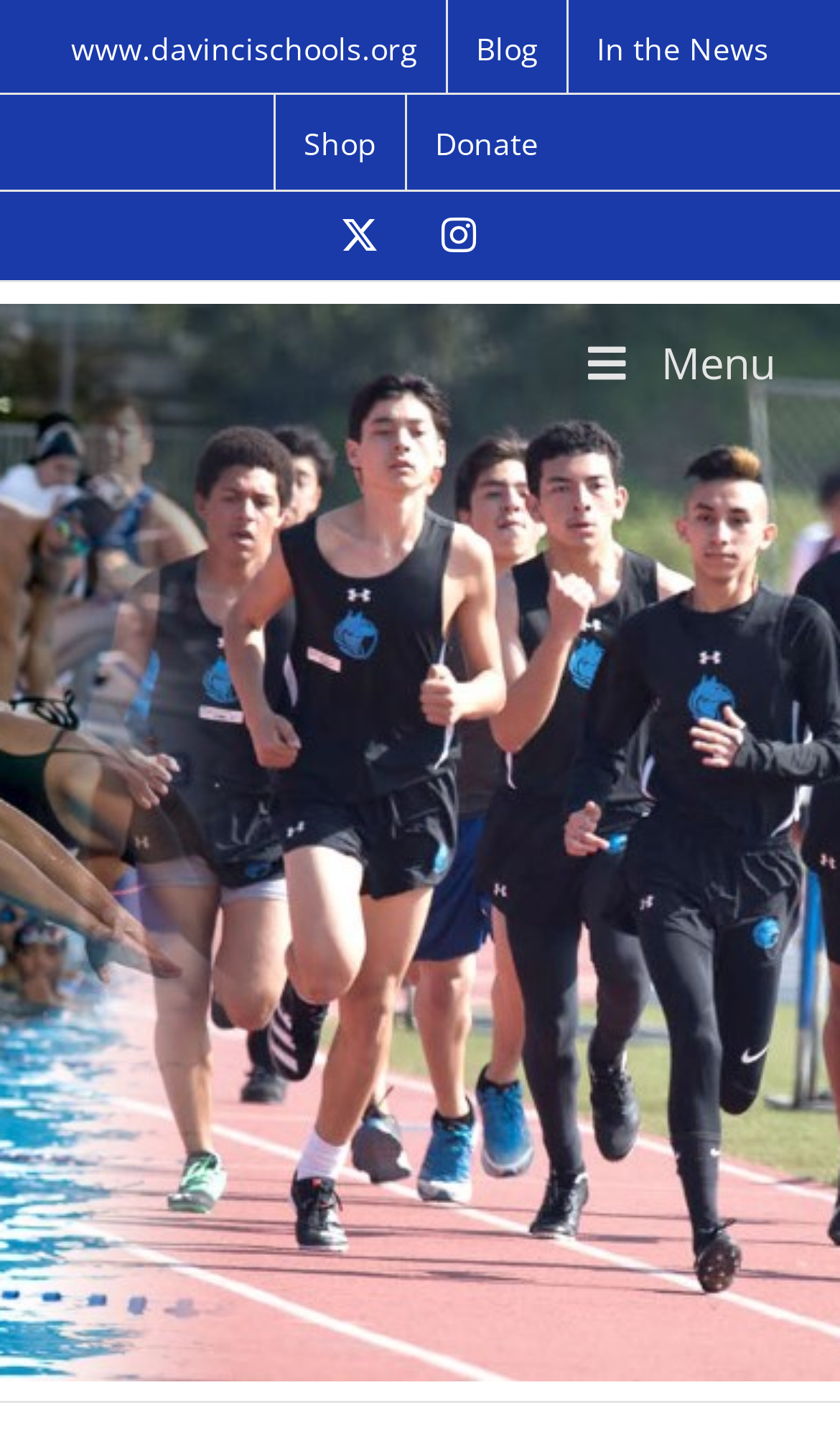Determine the bounding box coordinates for the element that should be clicked to follow this instruction: "Open the Instagram page". The coordinates should be given as four float numbers between 0 and 1, in the format [left, top, right, bottom].

[0.526, 0.152, 0.567, 0.176]